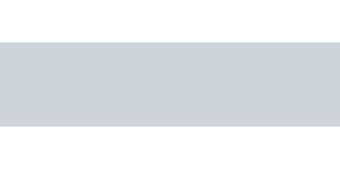Based on the image, please elaborate on the answer to the following question:
What is the purpose of this content?

The purpose of this content is to inspire readers interested in petite fashion, as stated in the description, which aims to showcase fashion trends, signature styles, and modeling inspirations that are chic and accessible for petite individuals.